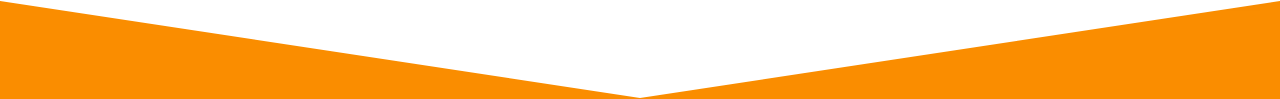Give a one-word or one-phrase response to the question: 
What direction does the triangle point?

Downwards